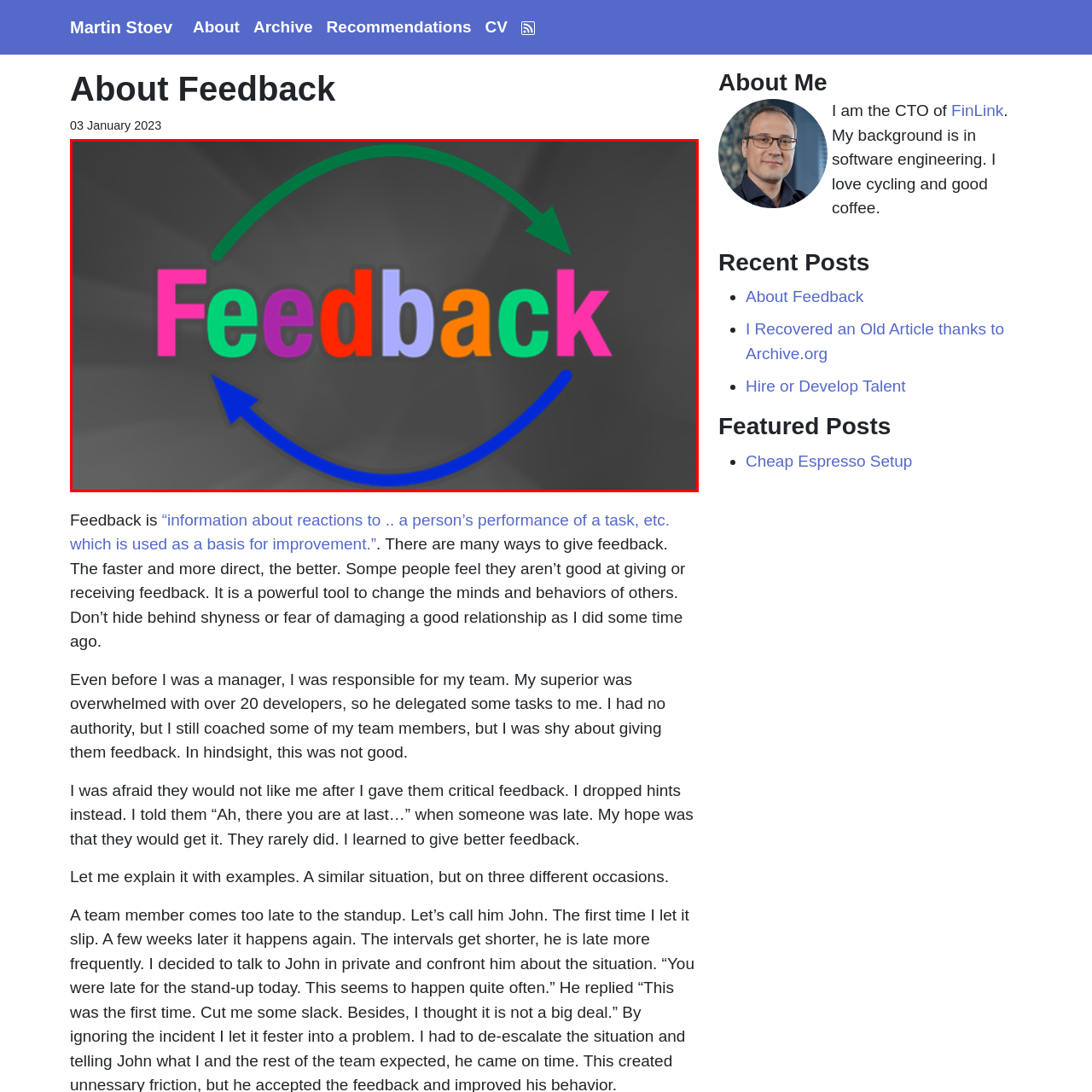What is the purpose of the gradient background?
View the image contained within the red box and provide a one-word or short-phrase answer to the question.

To enhance brightness